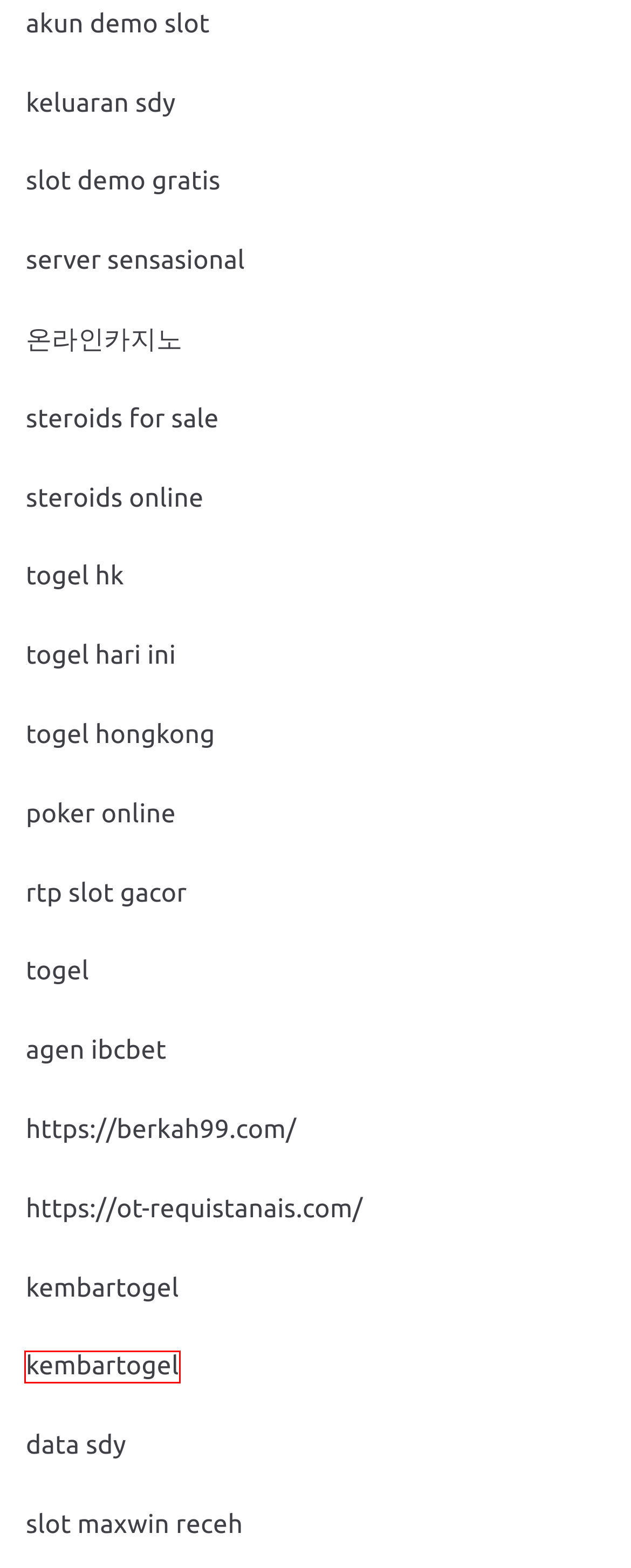Observe the provided screenshot of a webpage with a red bounding box around a specific UI element. Choose the webpage description that best fits the new webpage after you click on the highlighted element. These are your options:
A. Hemat138 : Agen Situs Slot Online Paling Best Mudah Maxwin
B. Kembartogel | Kembar Togel | Login Kembartogel | Daftar kembartogel | Link Kembartogel |
C. Togel Sidney: Result Togel Hari Ini, Data SDY, Keluaran SDY, Pengeluaran SDY 2024
D. Boost Your Fitness with Top-Quality Steroids Online
E. Berkah99: Link Slot Resmi Berkah 99 Gampang Menang Setiap Hari
 – Berkah99
F. Kembartogel : Daftar Kembar Togel | Login Kembartogel | Link Kembartogel
G. Index of /
H. Keluaran HK | Togel Hongkong | Data HK Prize | Pengeluaran HK Hari Ini

B